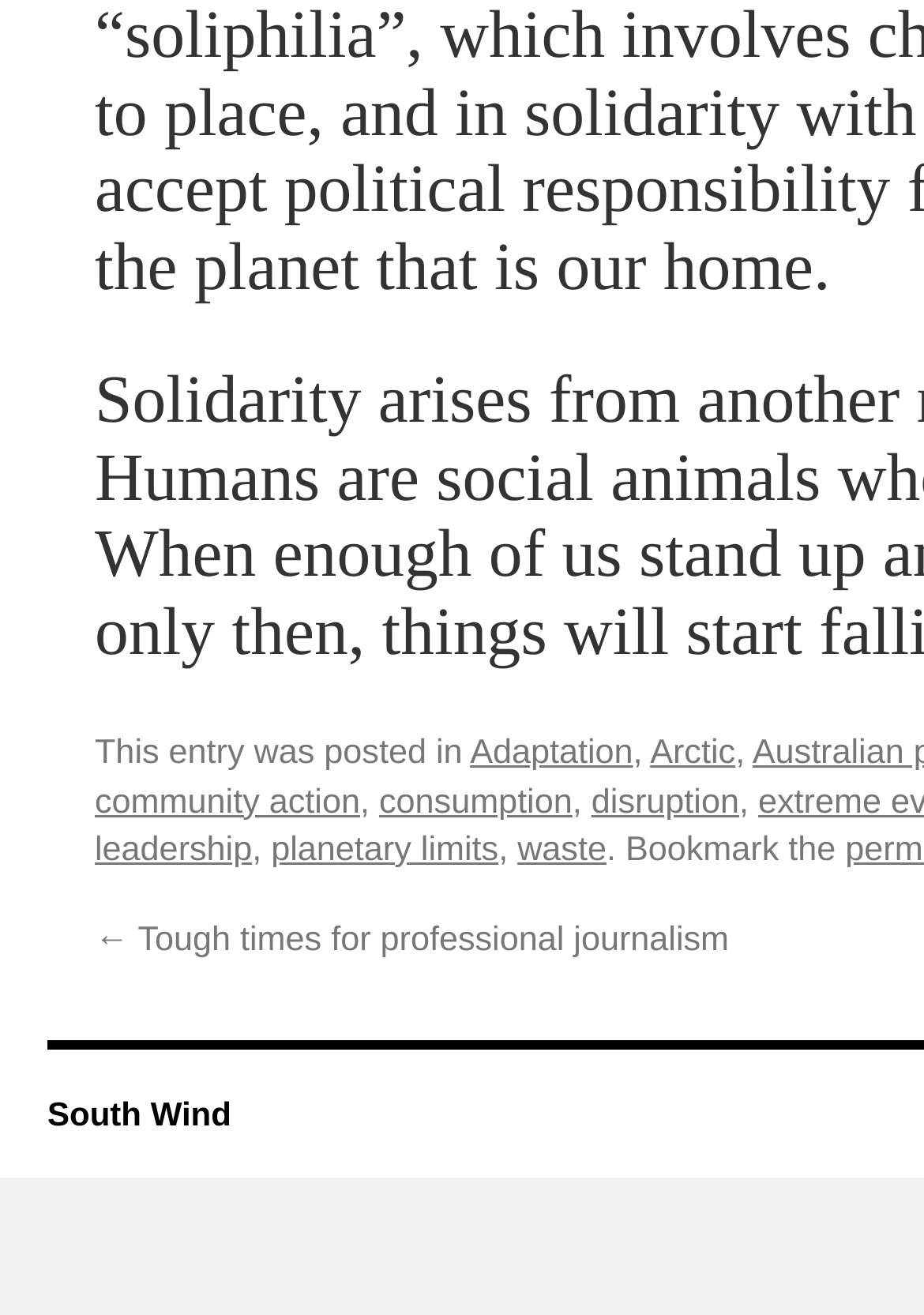Indicate the bounding box coordinates of the element that must be clicked to execute the instruction: "visit the South Wind page". The coordinates should be given as four float numbers between 0 and 1, i.e., [left, top, right, bottom].

[0.051, 0.833, 0.25, 0.862]